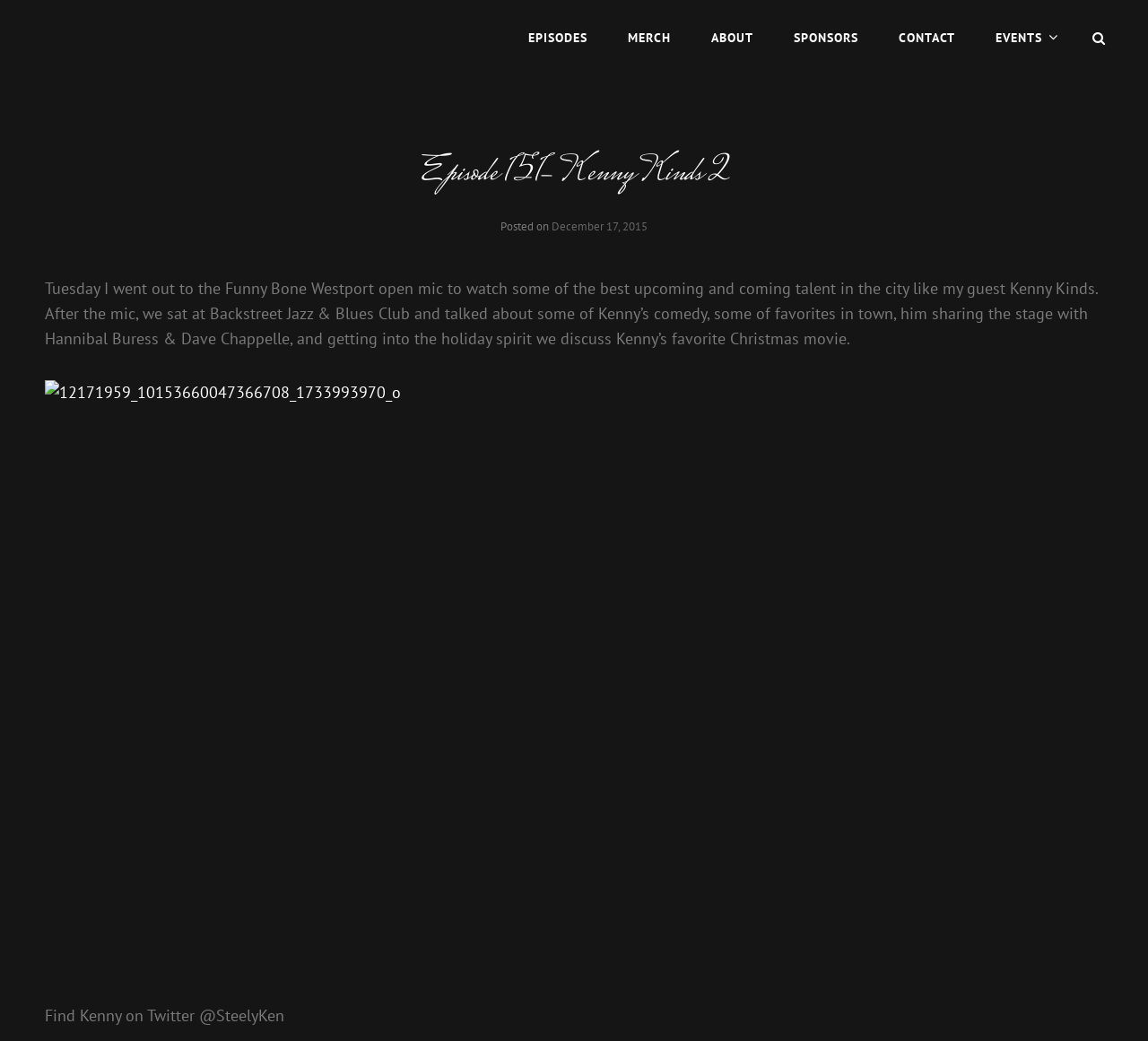Summarize the webpage in an elaborate manner.

This webpage is about an episode of the Rock Paper Podcast, specifically episode 151 featuring Kenny Kinds 2. At the top left, there is a link to the podcast's homepage, "ROCK PAPER PODCAST", accompanied by a brief description of the podcast. Below this, there is a navigation menu with six links: "EPISODES", "MERCH", "ABOUT", "SPONSORS", "CONTACT", and "EVENTS". 

To the right of the navigation menu, there is a search button. Below the search button, the episode title "Episode 151- Kenny Kinds 2" is displayed prominently. The episode's posting date, "December 17, 2015", is shown below the title. 

A large block of text follows, describing the episode's content, including an interview with Kenny Kinds at the Funny Bone Westport open mic and their conversation about comedy, favorite Christmas movies, and more. 

Below the text, there is a large image, likely a photo of Kenny Kinds, which takes up most of the remaining space on the page. Finally, at the very bottom, there is a note with a link to Kenny's Twitter handle, @SteelyKen.